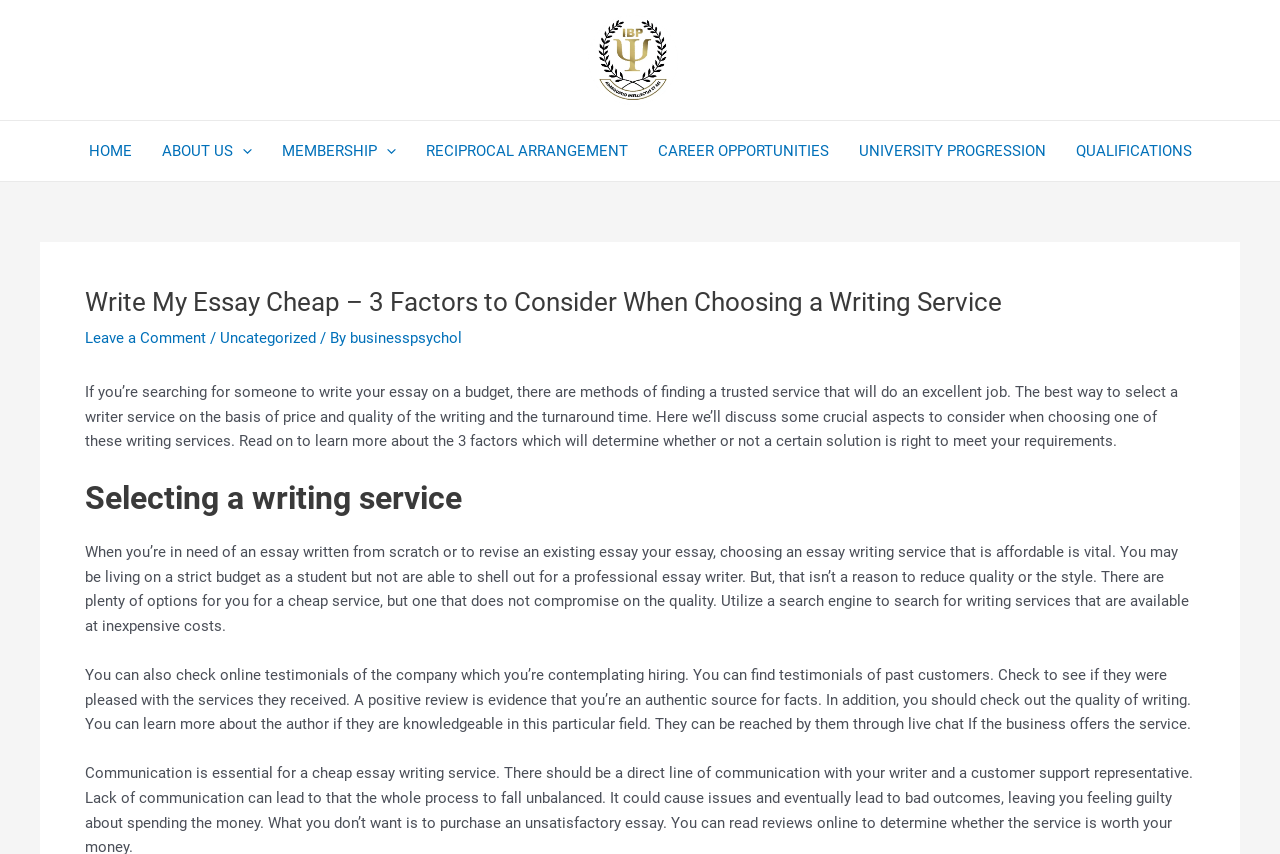Provide the bounding box for the UI element matching this description: "RECIPROCAL ARRANGEMENT".

[0.321, 0.142, 0.502, 0.212]